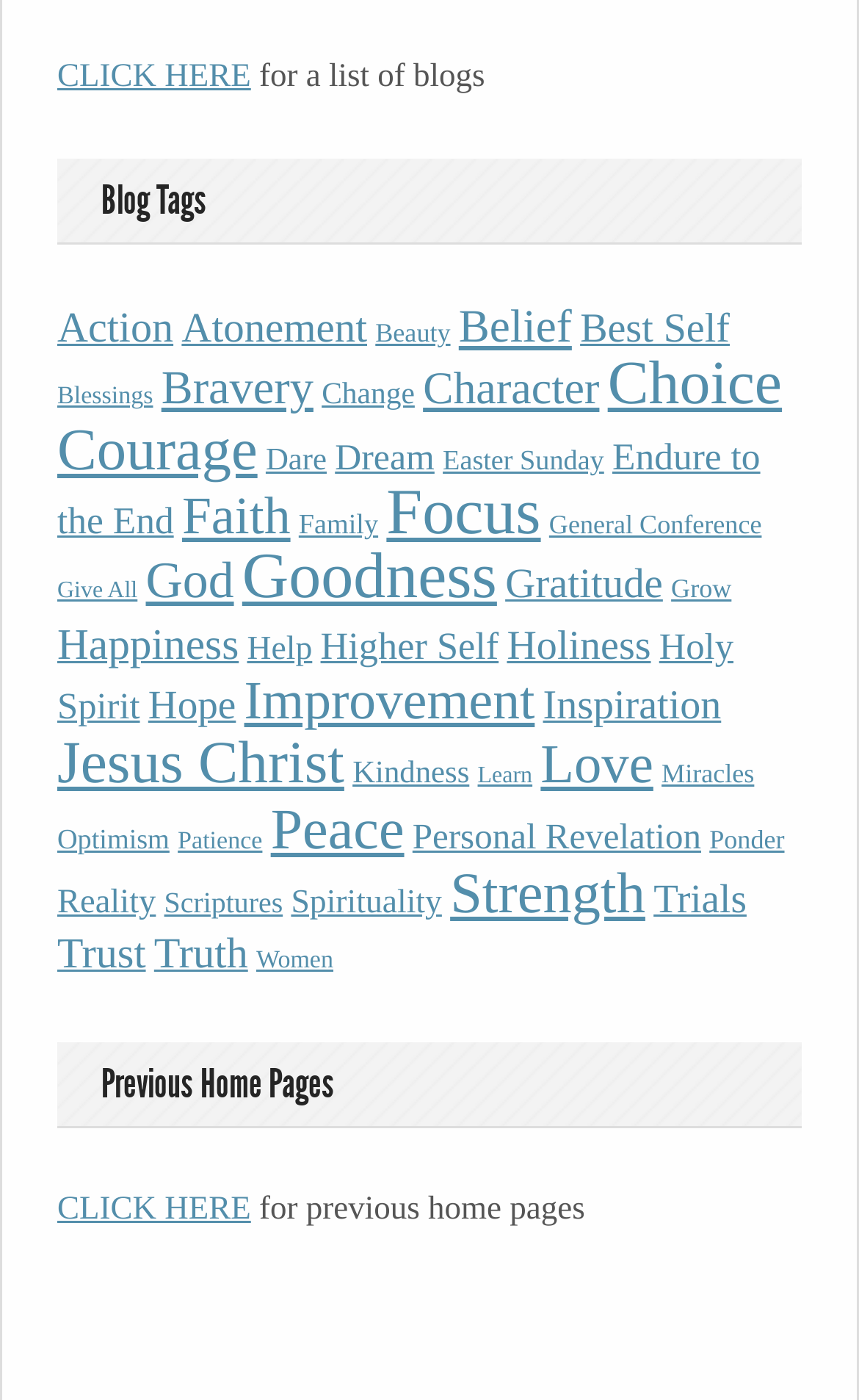How many blog tags are available?
Look at the image and respond with a one-word or short-phrase answer.

29